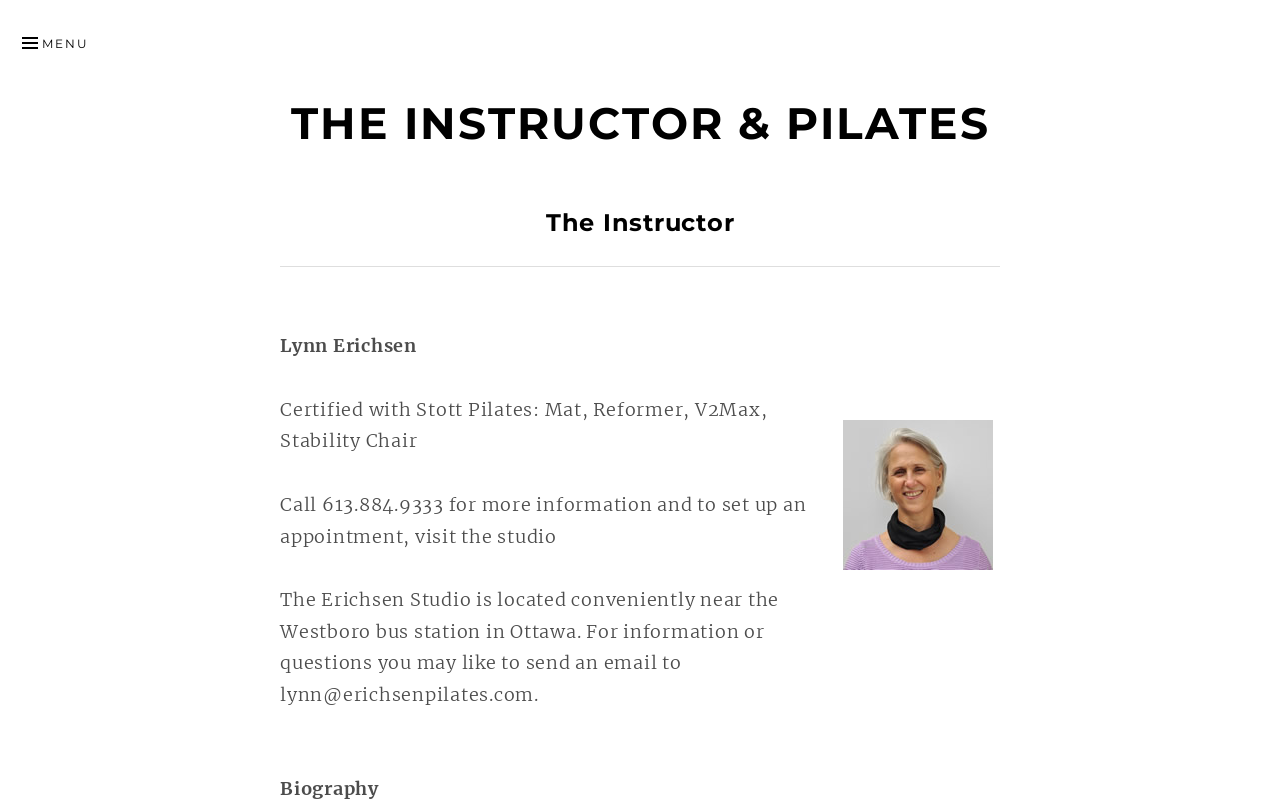What is the location of the Erichsen Studio?
Look at the image and answer the question using a single word or phrase.

Near Westboro bus station in Ottawa